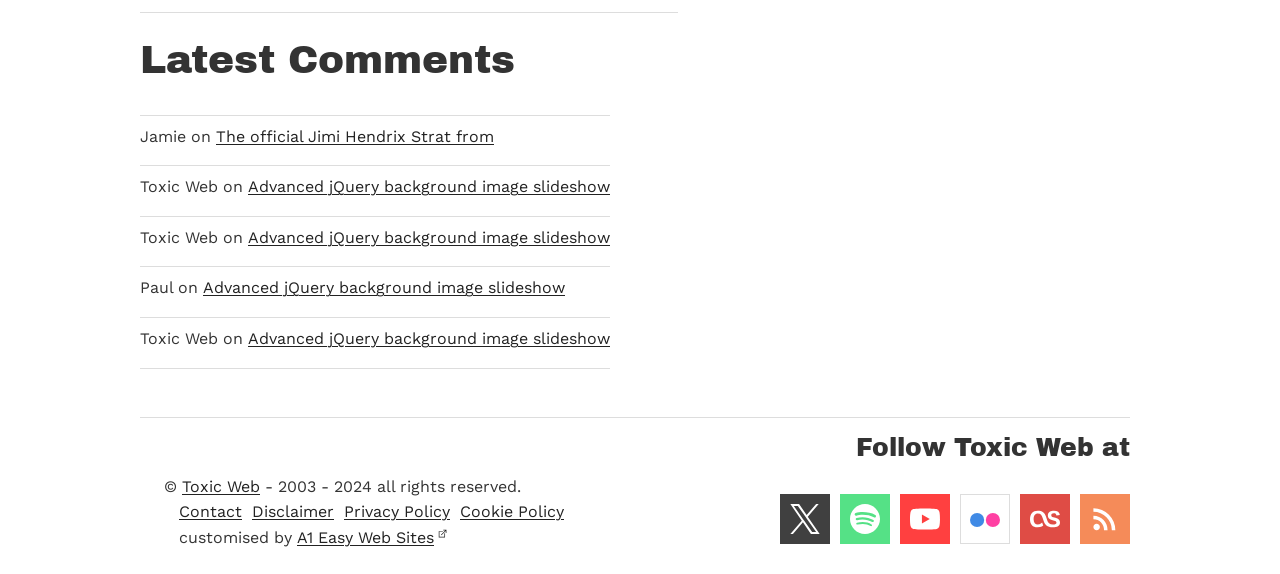Using the element description X / Twitter, predict the bounding box coordinates for the UI element. Provide the coordinates in (top-left x, top-left y, bottom-right x, bottom-right y) format with values ranging from 0 to 1.

[0.609, 0.861, 0.648, 0.948]